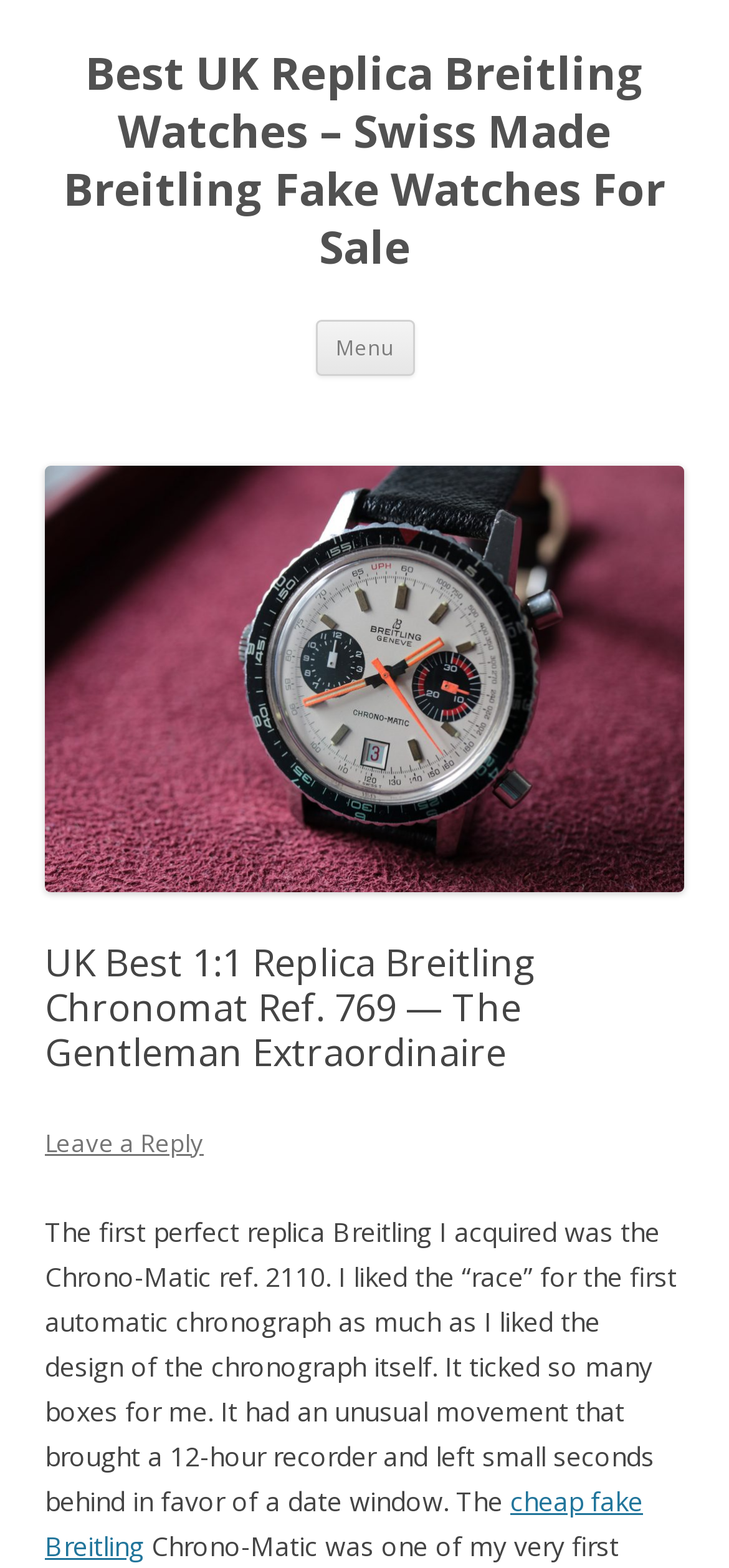Determine which piece of text is the heading of the webpage and provide it.

Best UK Replica Breitling Watches – Swiss Made Breitling Fake Watches For Sale